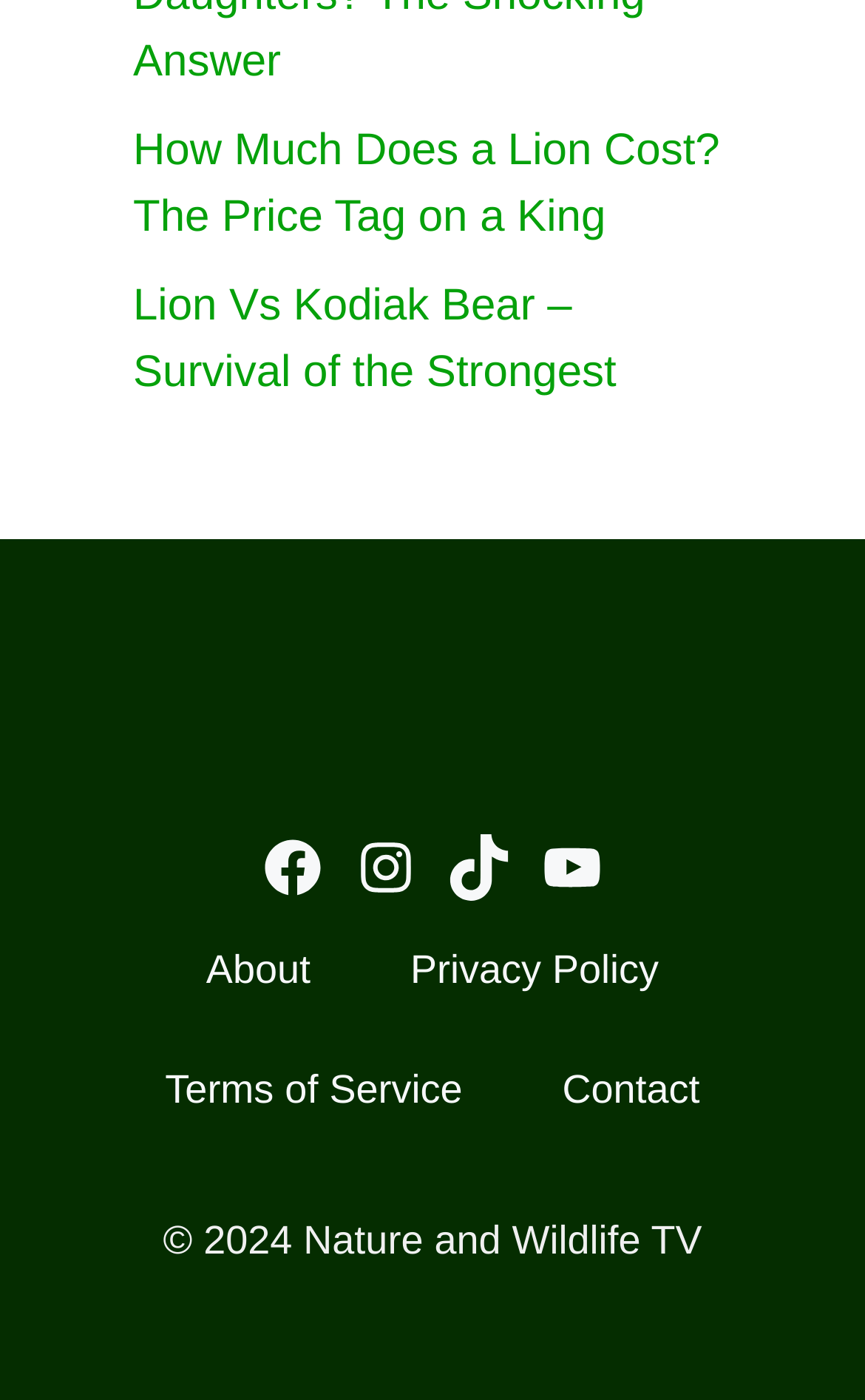Give a concise answer using one word or a phrase to the following question:
How many social media links are available?

4